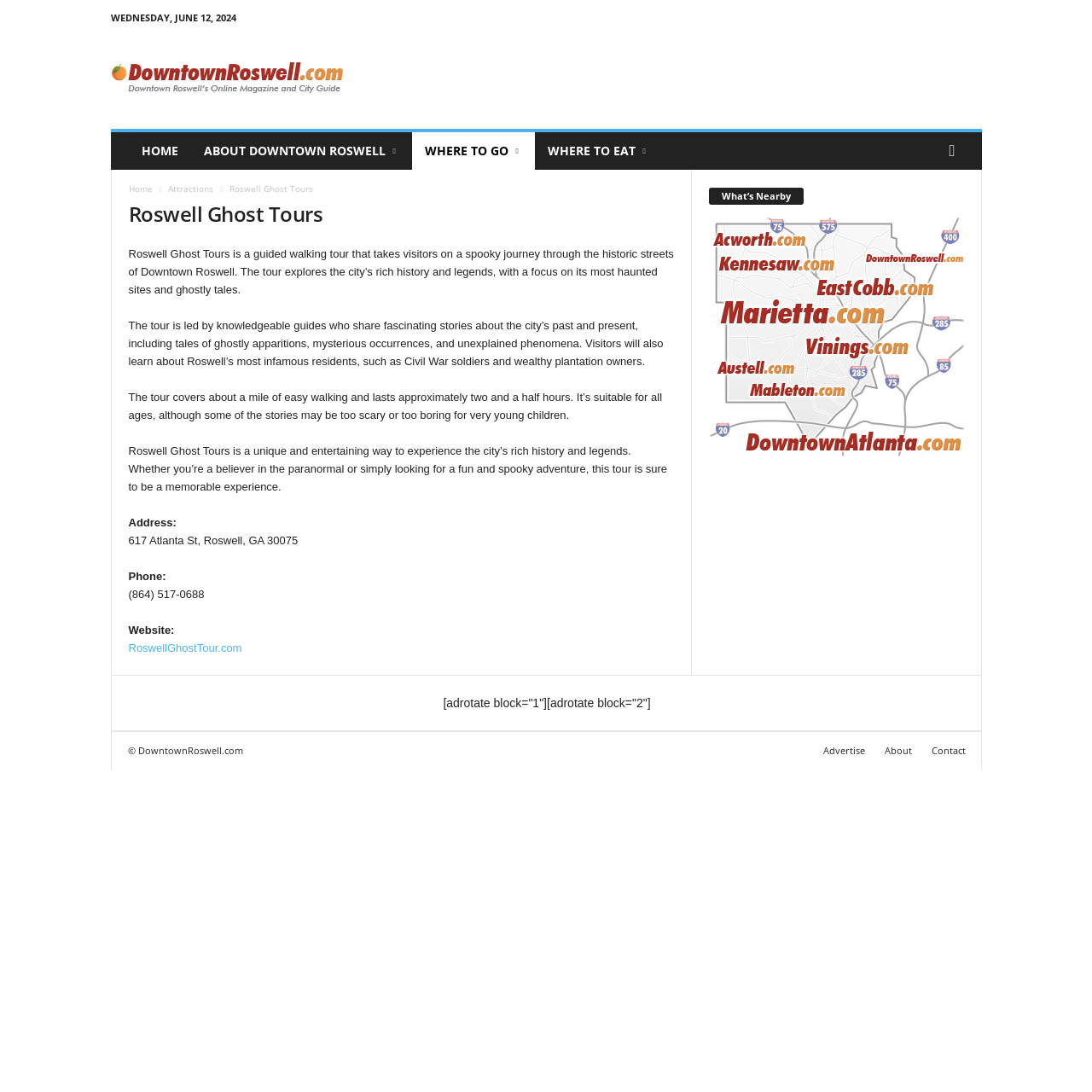Please find the bounding box coordinates of the element that needs to be clicked to perform the following instruction: "learn more about Attractions". The bounding box coordinates should be four float numbers between 0 and 1, represented as [left, top, right, bottom].

[0.154, 0.167, 0.196, 0.178]